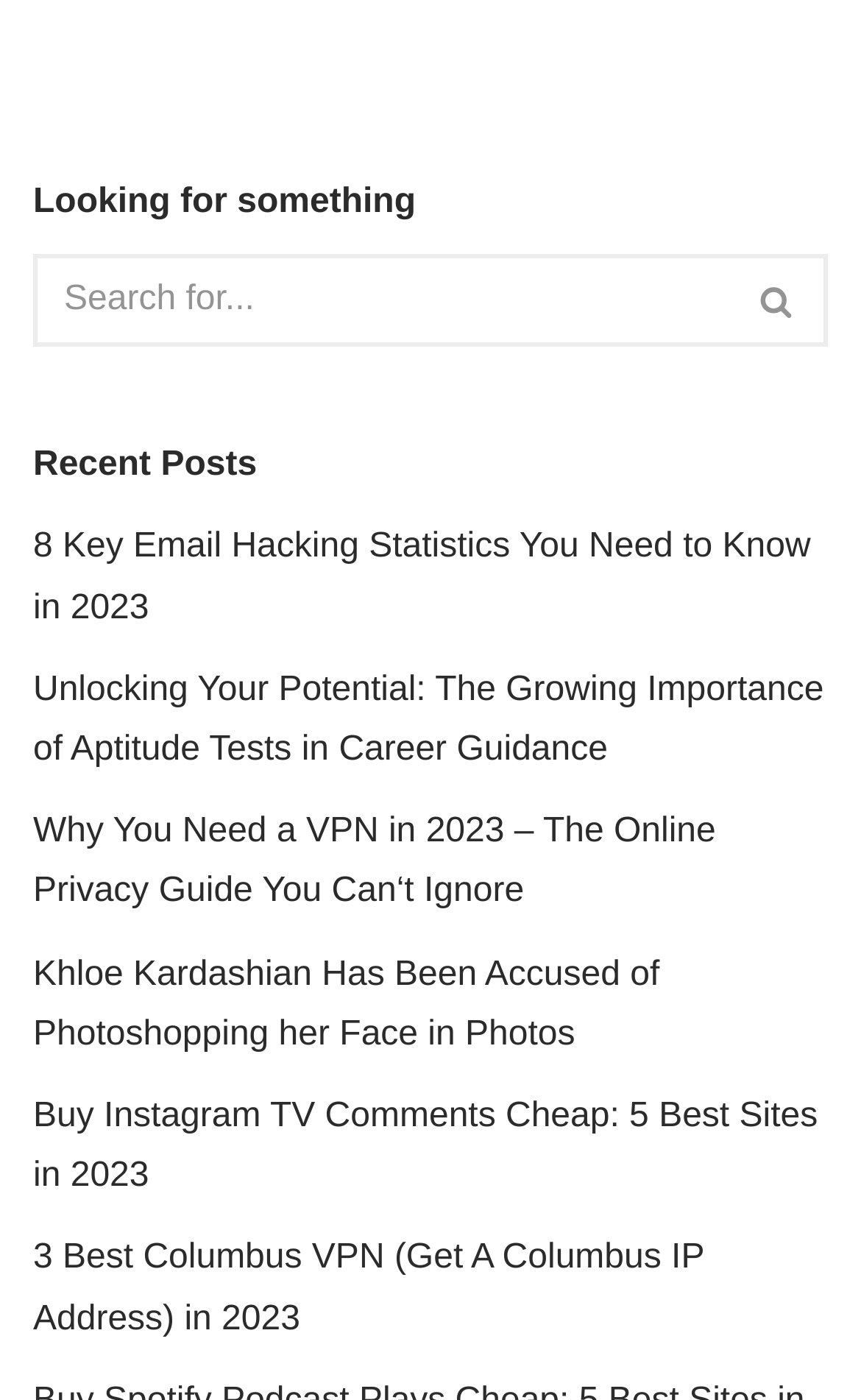Respond to the question below with a single word or phrase:
What is the purpose of the search box?

To search for something